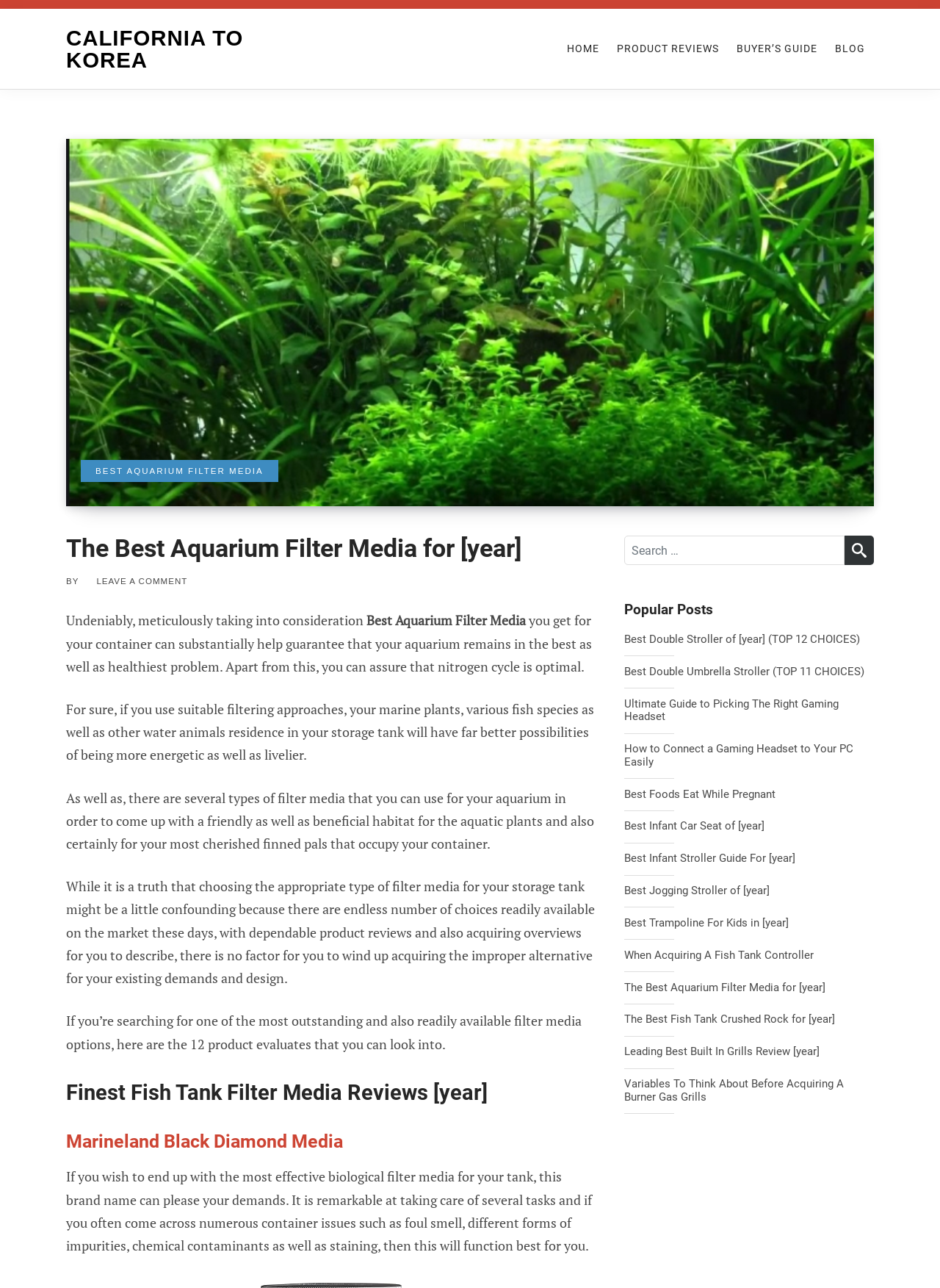What is the name of the first product reviewed on this webpage?
Based on the image, answer the question with a single word or brief phrase.

Marineland Black Diamond Media